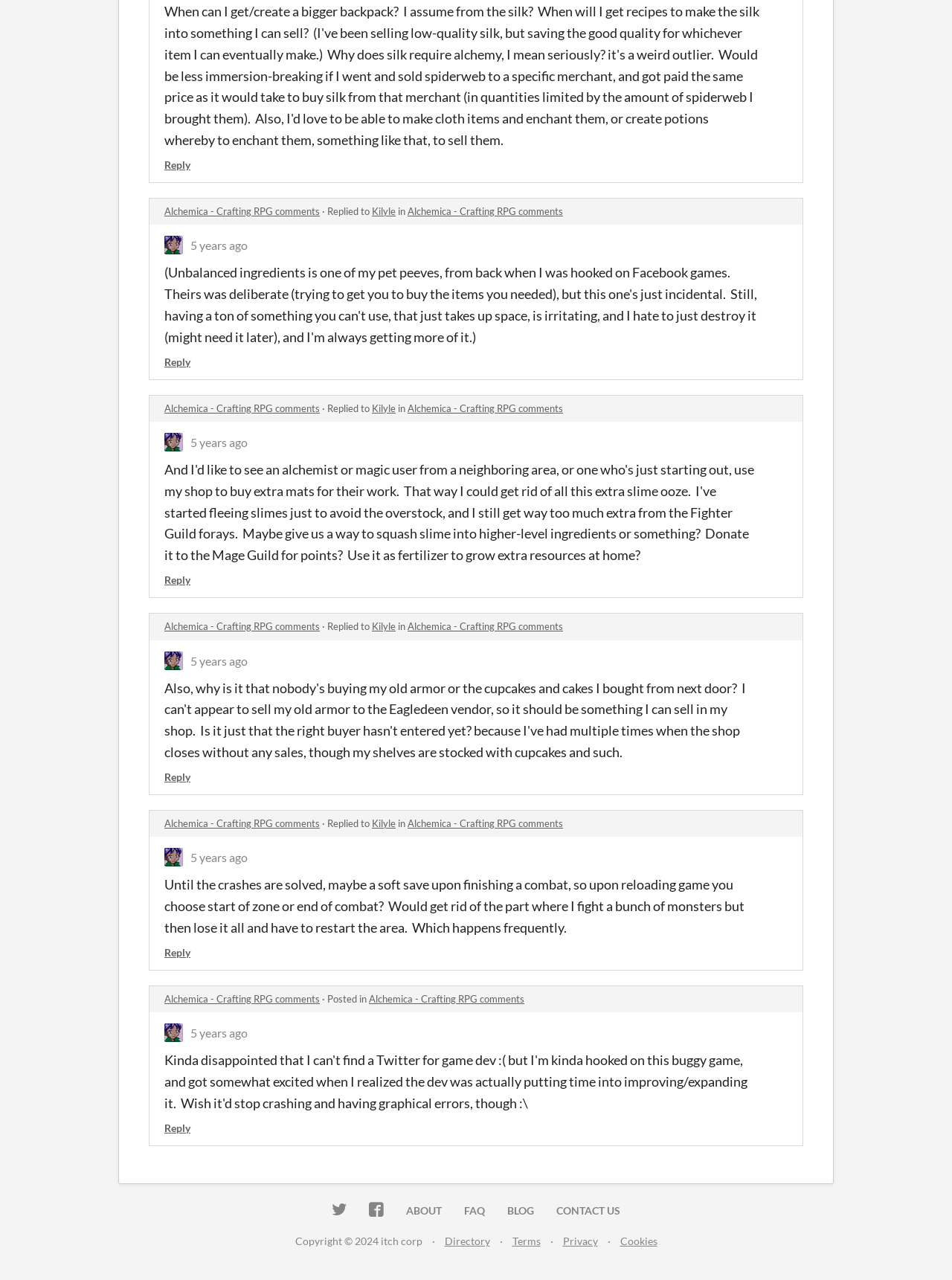Identify and provide the bounding box for the element described by: "5 years ago".

[0.2, 0.51, 0.26, 0.522]